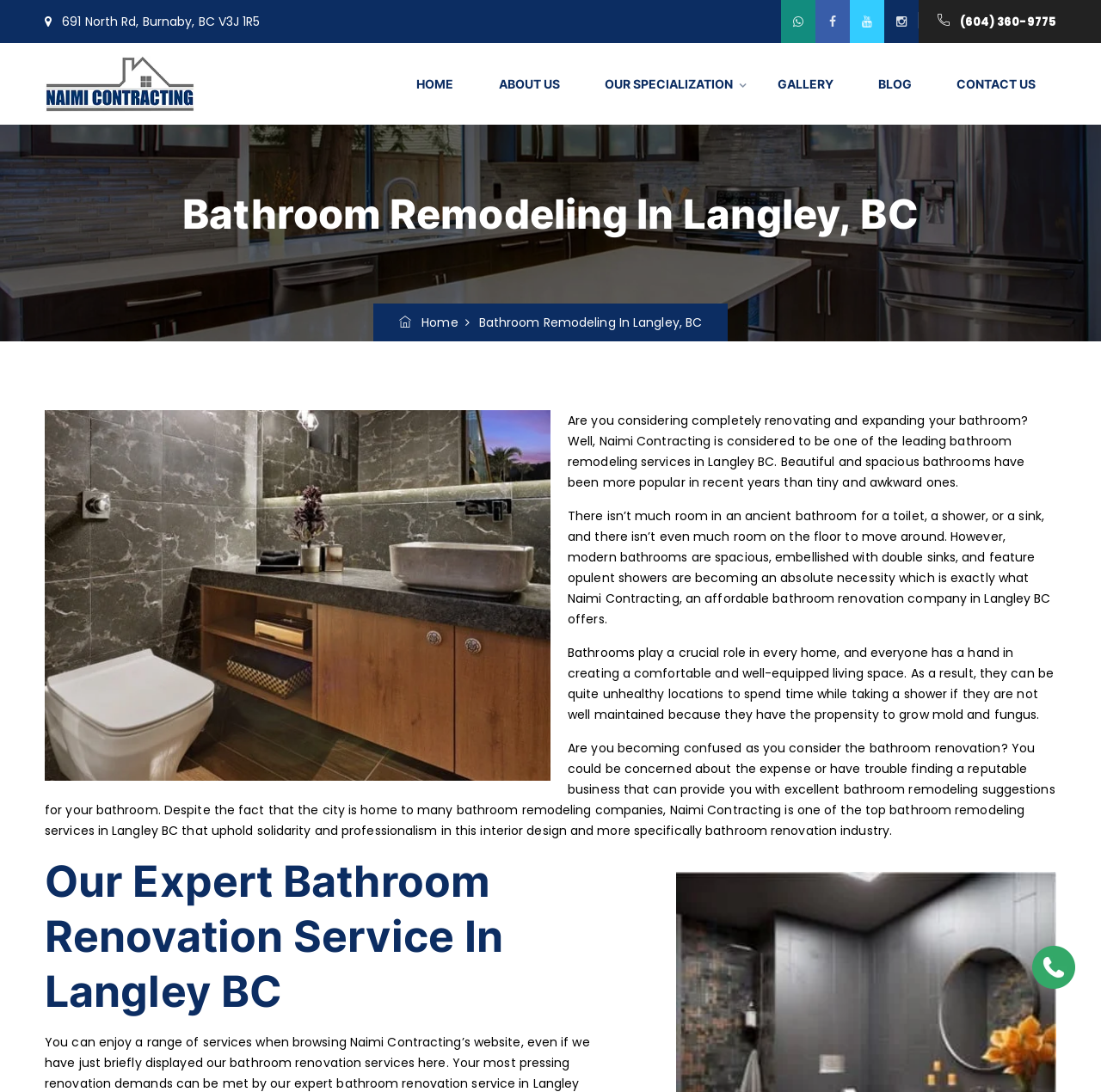Generate the title text from the webpage.

Bathroom Remodeling In Langley, BC